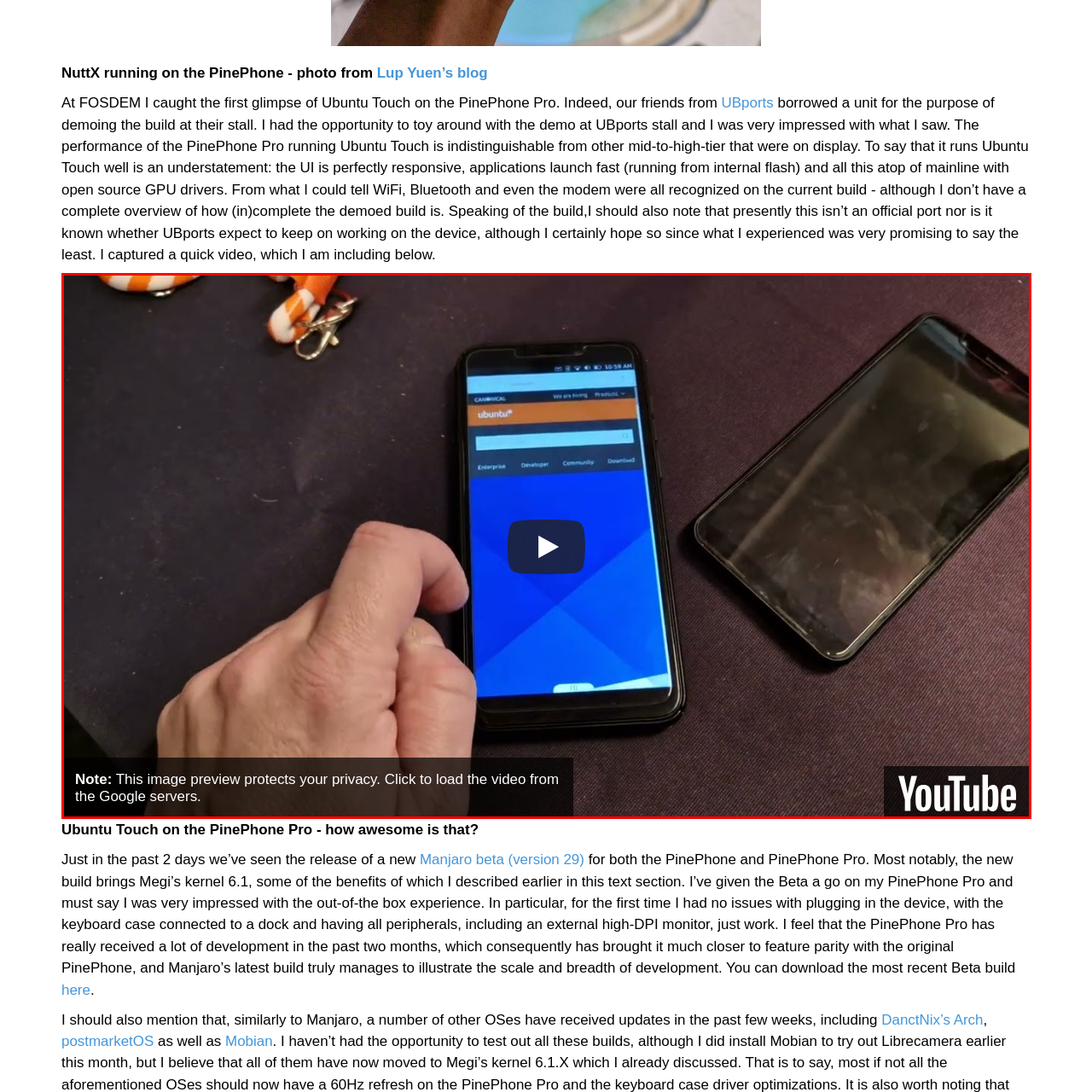How many smartphones are in the image?
Review the image inside the red bounding box and give a detailed answer.

One smartphone is being held by the hand, and another smartphone is lying on the table to the right, possibly for comparison or as an alternative model.